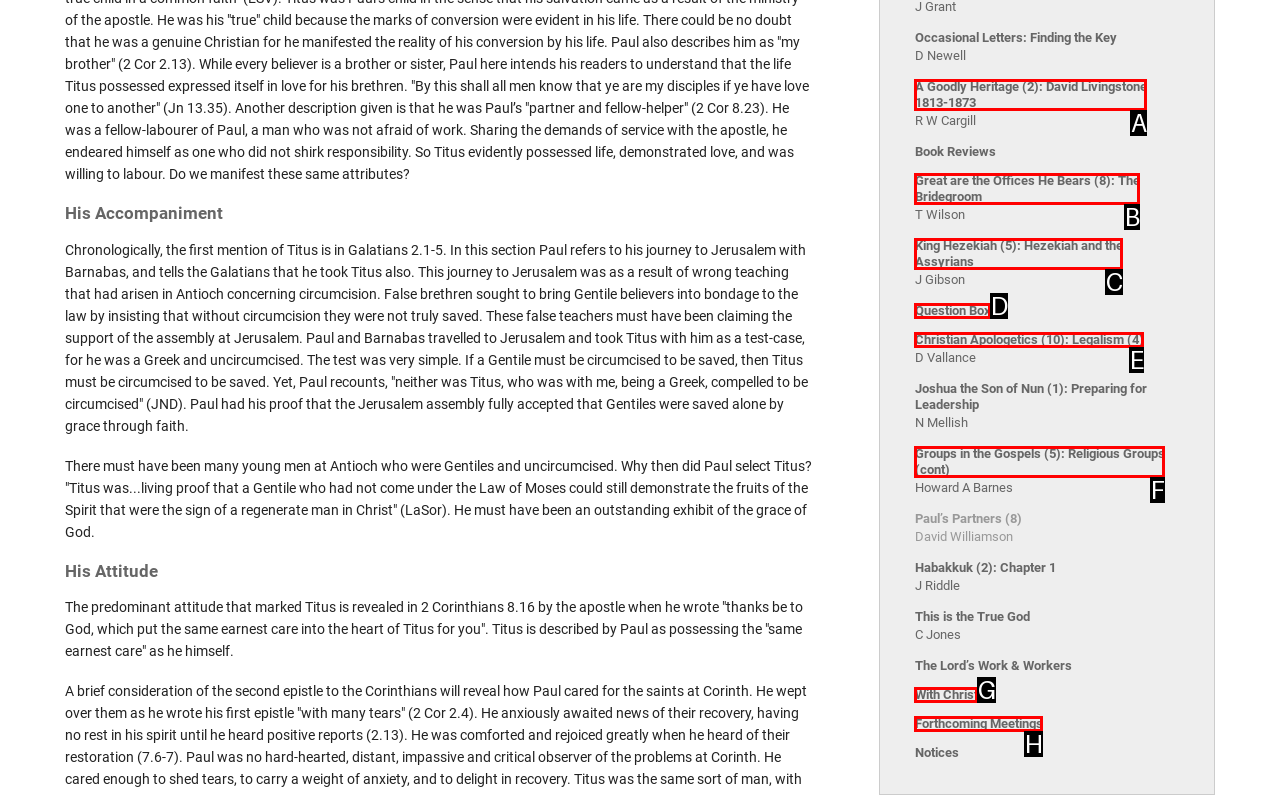Find the option that aligns with: With Christ
Provide the letter of the corresponding option.

G